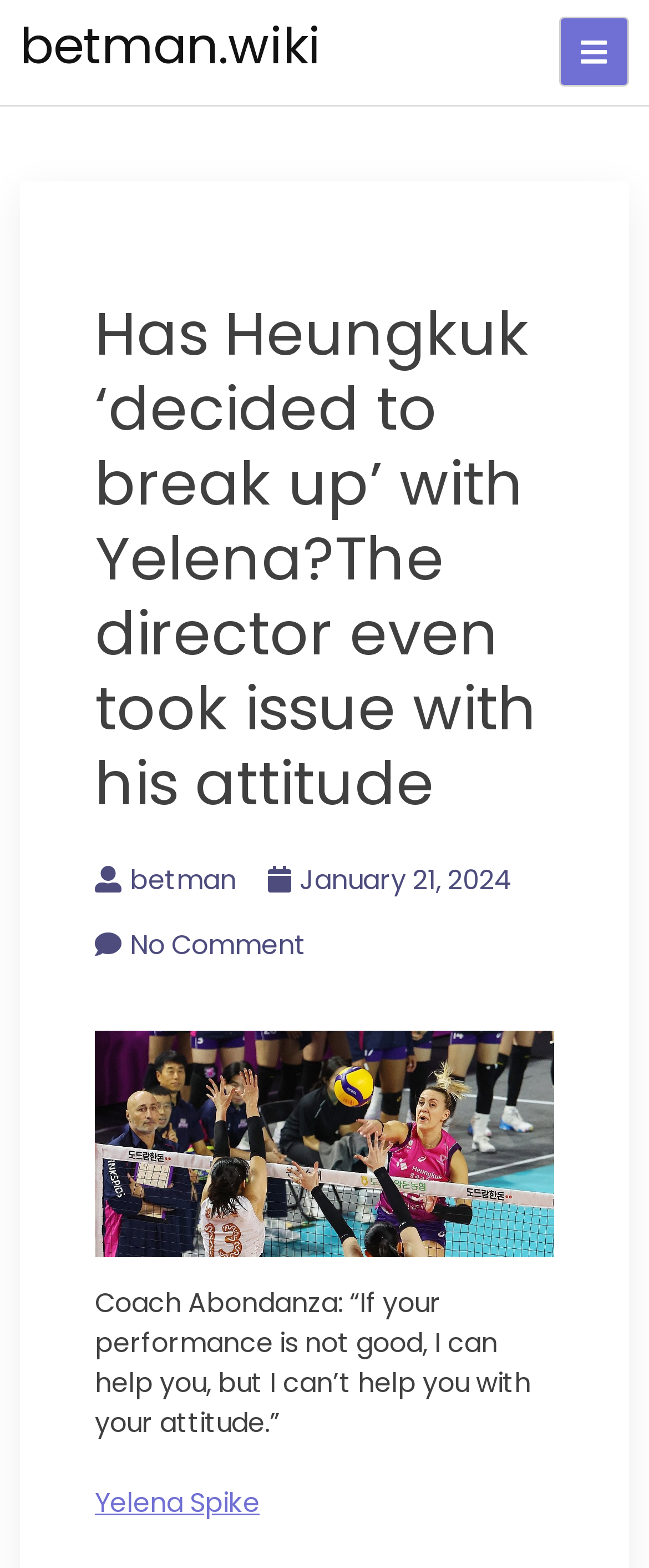Provide the bounding box coordinates for the UI element that is described as: "betman".

[0.146, 0.549, 0.364, 0.573]